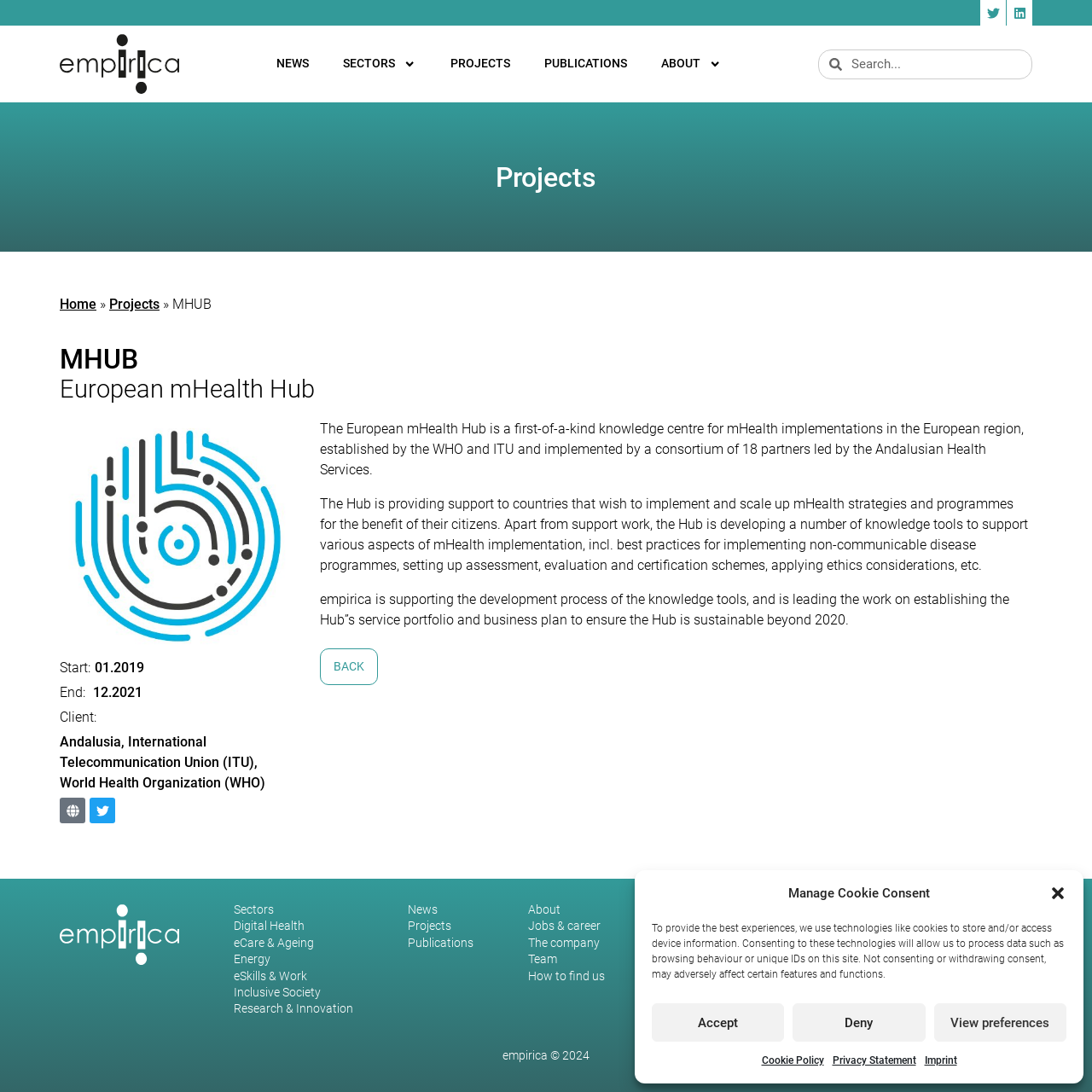Please answer the following question using a single word or phrase: What is the role of empirica in the European mHealth Hub?

Supporting development